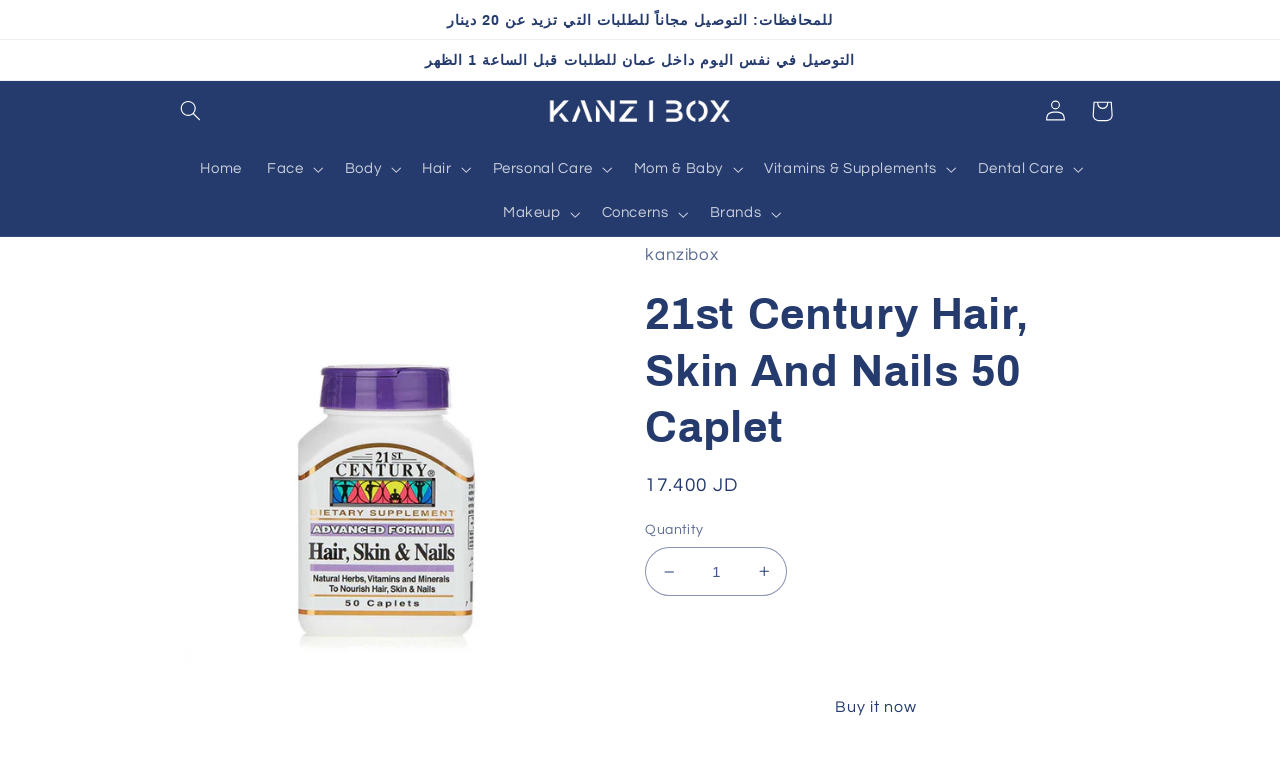Extract the top-level heading from the webpage and provide its text.

21st Century Hair, Skin And Nails 50 Caplet